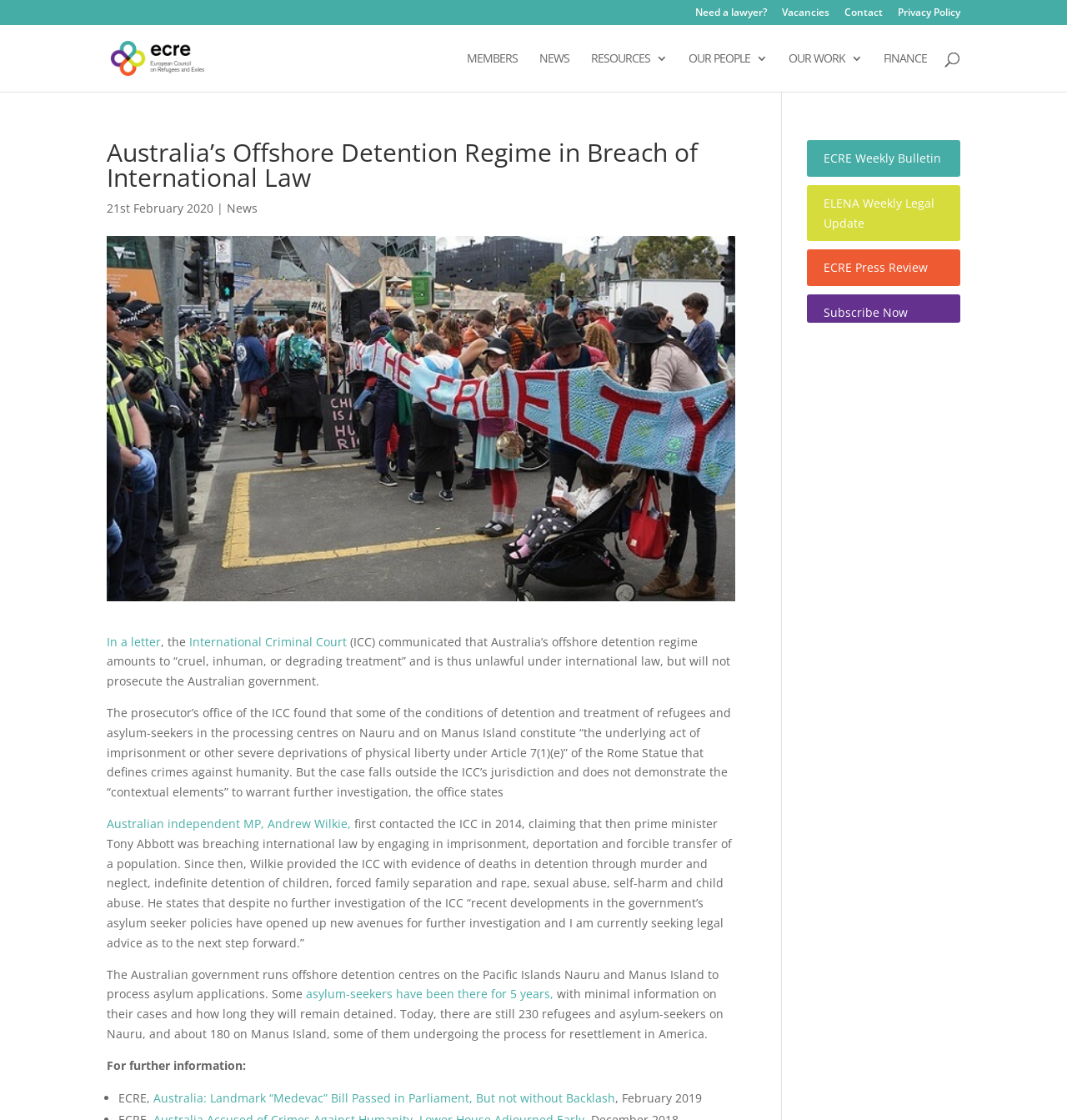Please identify the bounding box coordinates of the clickable region that I should interact with to perform the following instruction: "Subscribe to the ECRE Weekly Bulletin". The coordinates should be expressed as four float numbers between 0 and 1, i.e., [left, top, right, bottom].

[0.772, 0.134, 0.882, 0.148]